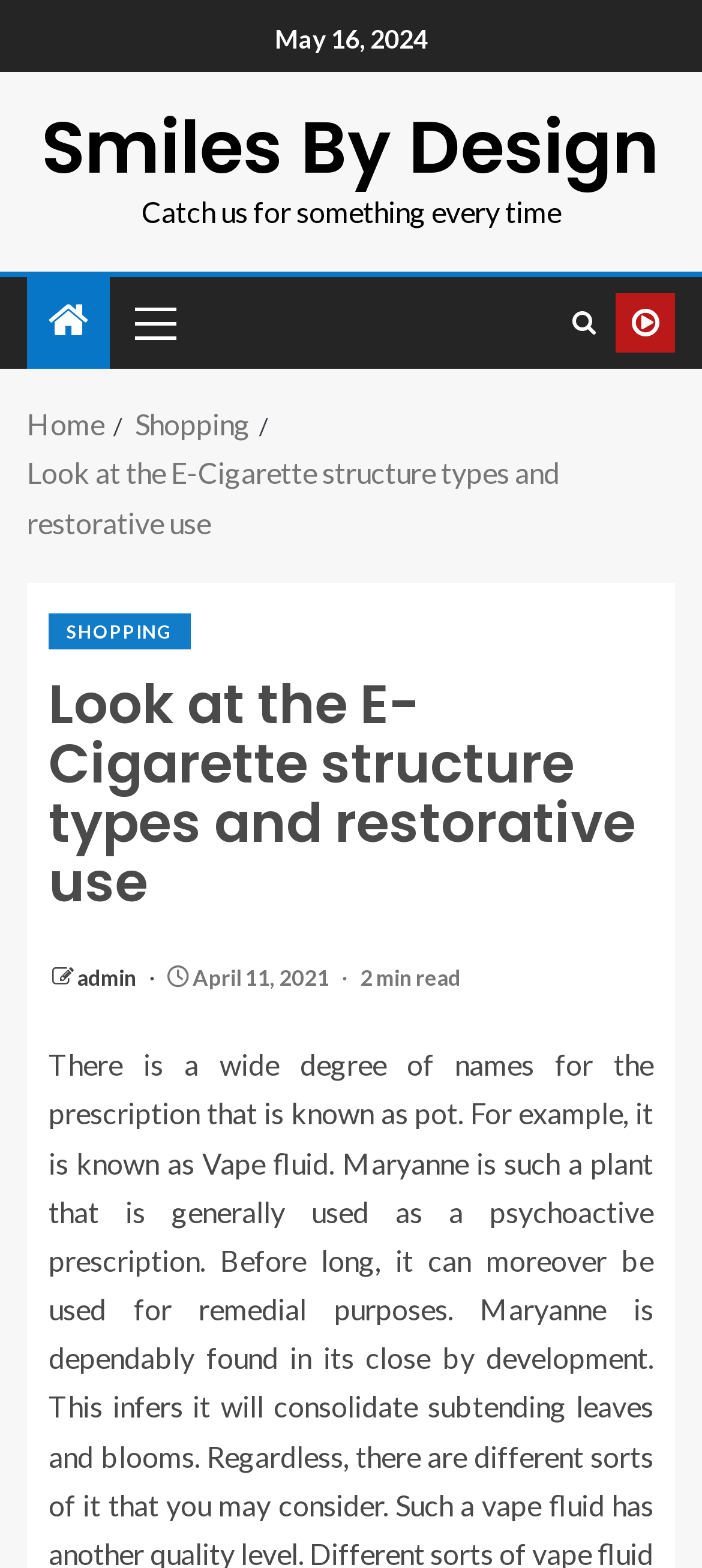Using details from the image, please answer the following question comprehensively:
How many social media links are at the top of the webpage?

I counted the number of social media links at the top of the webpage, which are the Facebook link and the Twitter link, so there are 2 social media links.